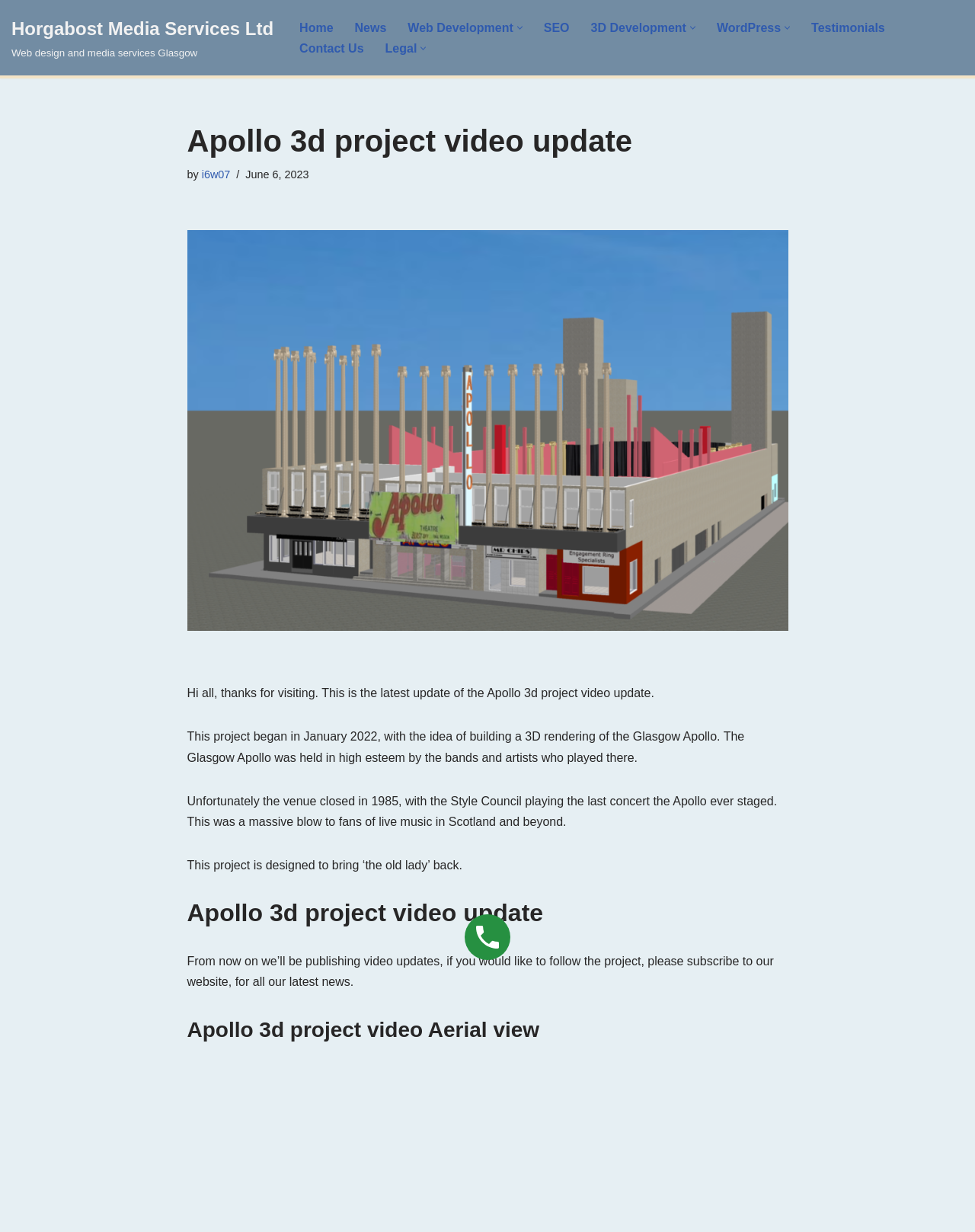Identify the bounding box coordinates of the clickable section necessary to follow the following instruction: "Open the '3D Development' submenu". The coordinates should be presented as four float numbers from 0 to 1, i.e., [left, top, right, bottom].

[0.606, 0.014, 0.704, 0.031]